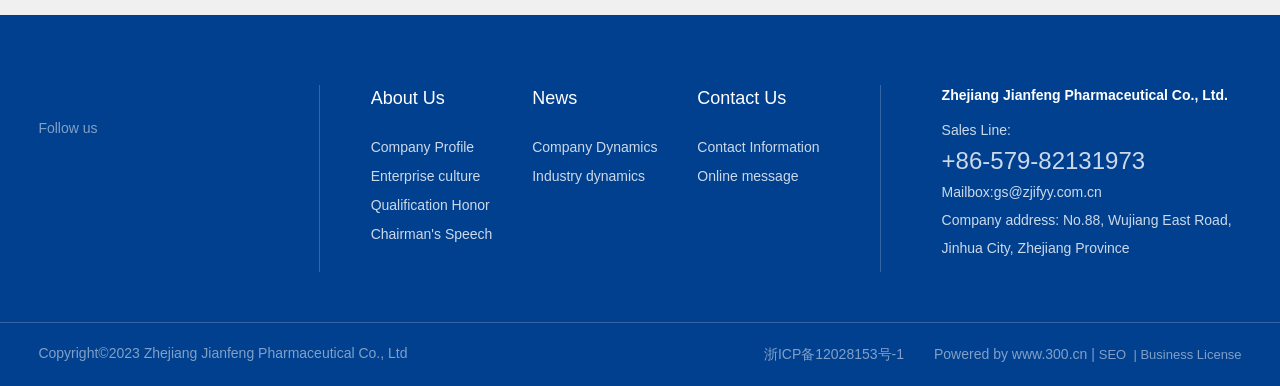Please find the bounding box coordinates in the format (top-left x, top-left y, bottom-right x, bottom-right y) for the given element description. Ensure the coordinates are floating point numbers between 0 and 1. Description: Powered by www.300.cn

[0.73, 0.897, 0.849, 0.938]